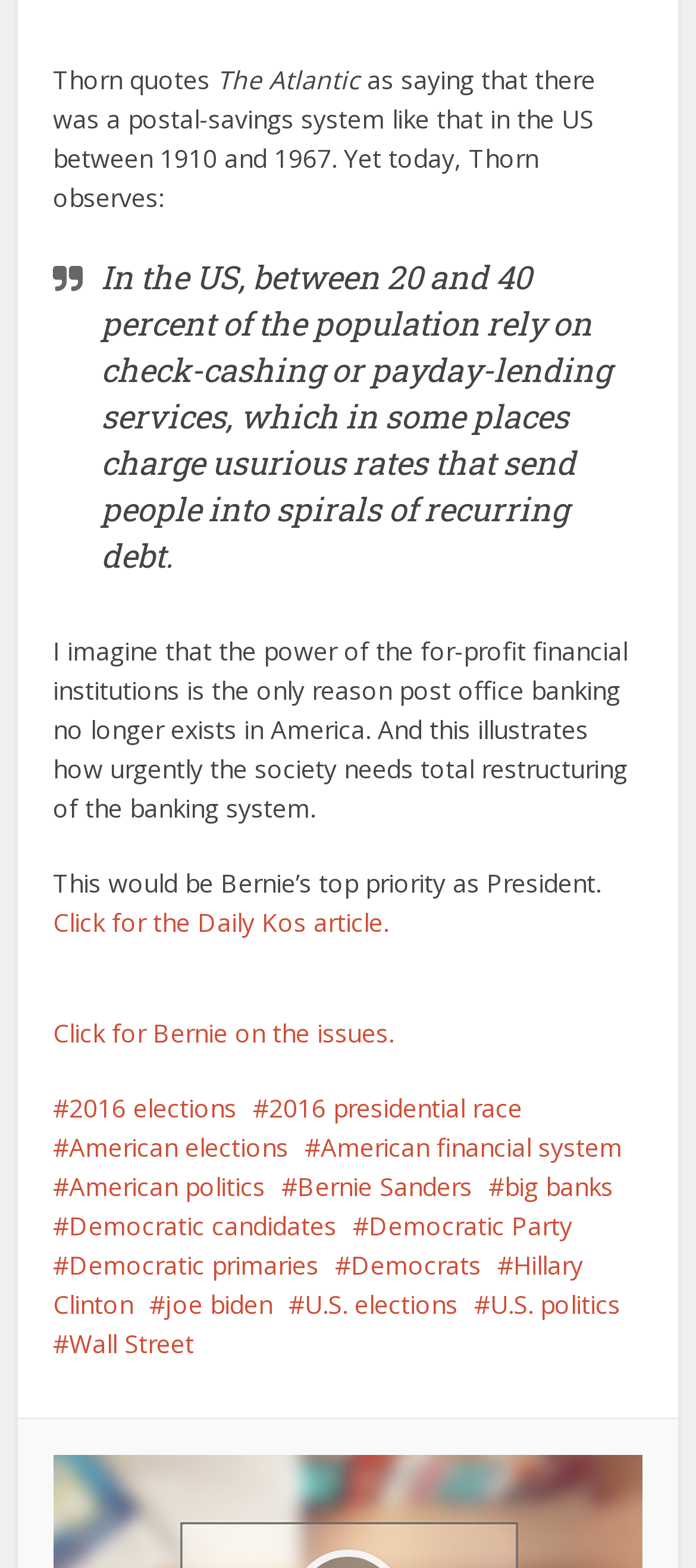What is Bernie's top priority as President?
Give a single word or phrase answer based on the content of the image.

Total restructuring of the banking system